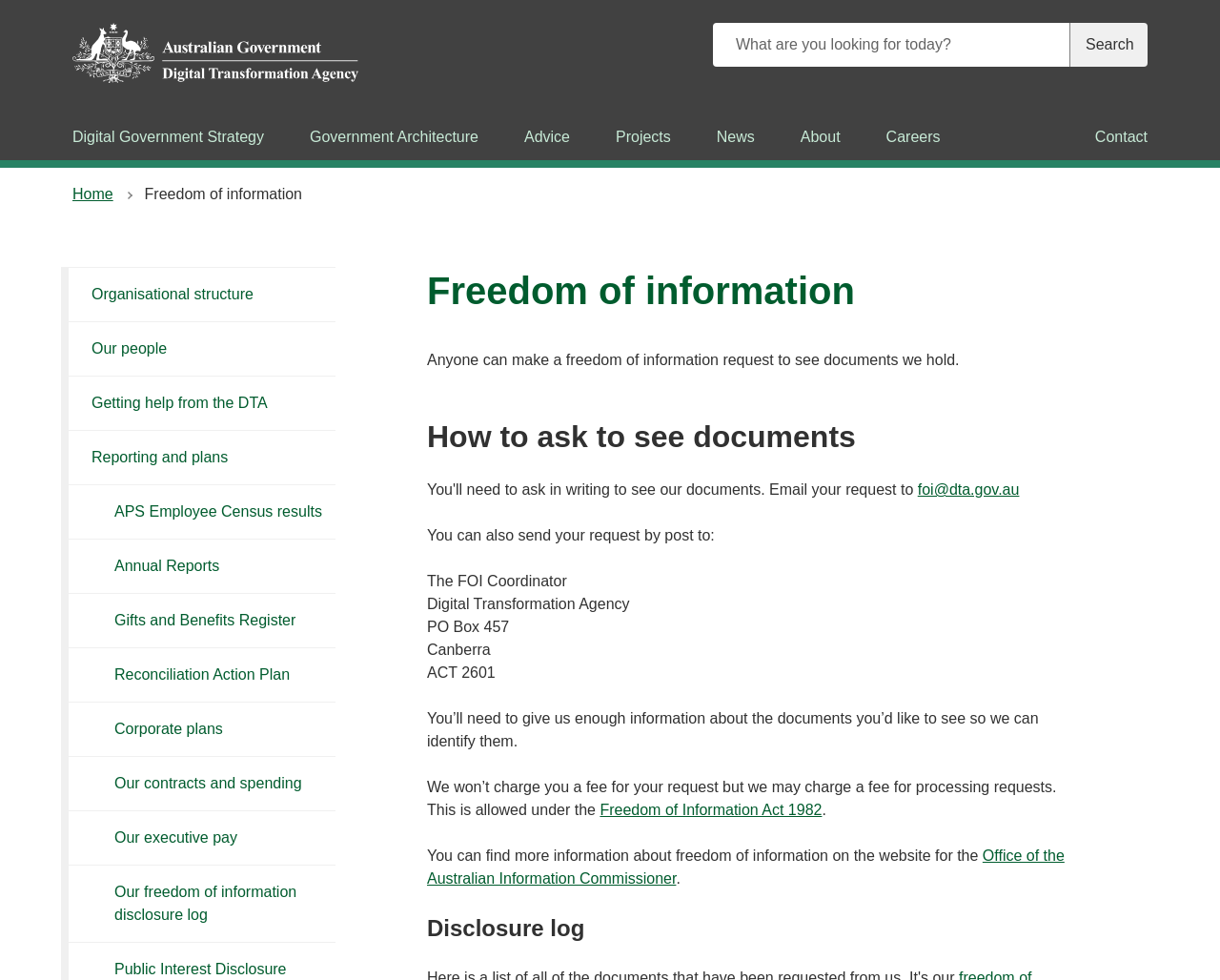Generate a thorough description of the webpage.

This webpage is about freedom of information and how to make a request. At the top left, there is a navigation menu with a home button and a search bar. Below the navigation menu, there are several links to different sections of the website, including Digital Government Strategy, Government Architecture, Advice, Projects, News, About, Careers, and Contact.

On the left side of the page, there is a breadcrumb navigation menu that shows the current page's location within the website's hierarchy. Below the breadcrumb menu, there is a section navigation menu with links to various topics related to freedom of information, such as organisational structure, our people, getting help from the DTA, and more.

The main content of the page is divided into three sections. The first section has a heading "Freedom of information" and explains that anyone can make a freedom of information request to see documents held by the agency. The second section has a heading "How to ask to see documents" and provides instructions on how to make a request, including an email address and a postal address. The third section has a heading "Disclosure log" but does not contain any specific information.

Throughout the page, there are several links to external resources, including the Freedom of Information Act 1982 and the Office of the Australian Information Commissioner. The page also contains a significant amount of text explaining the process of making a freedom of information request and the agency's policies regarding such requests.